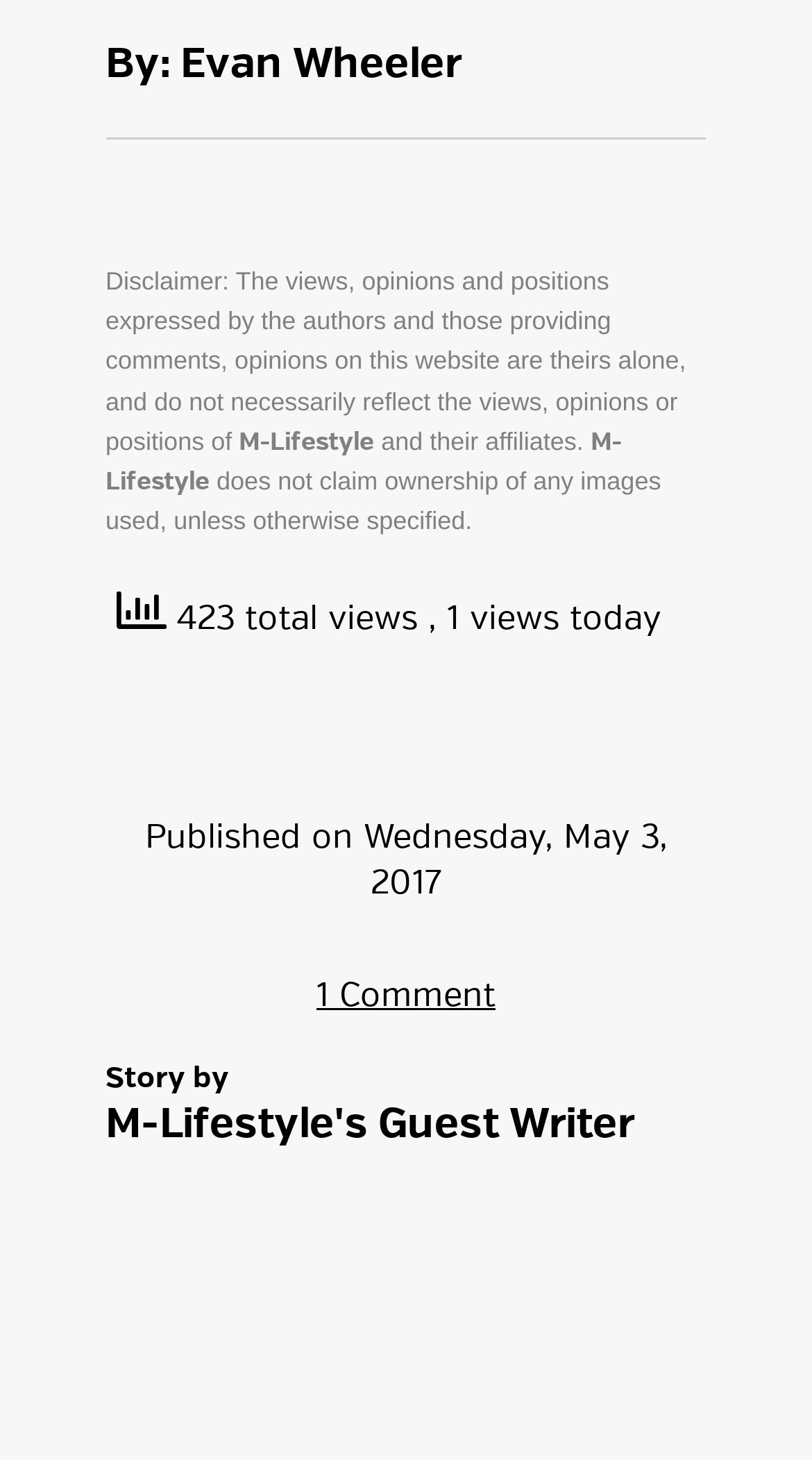Provide a short answer using a single word or phrase for the following question: 
How many comments does the story have?

1